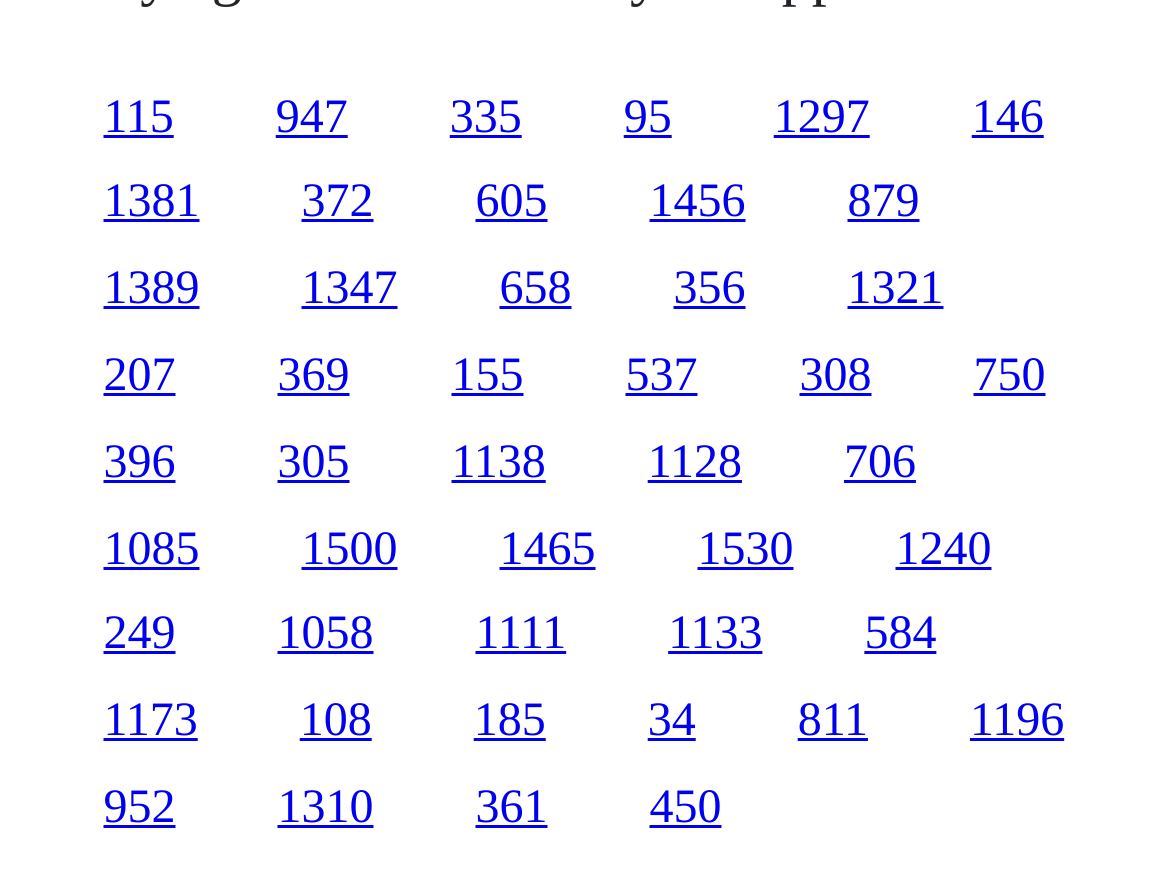How many links are on the webpage?
Give a single word or phrase as your answer by examining the image.

40